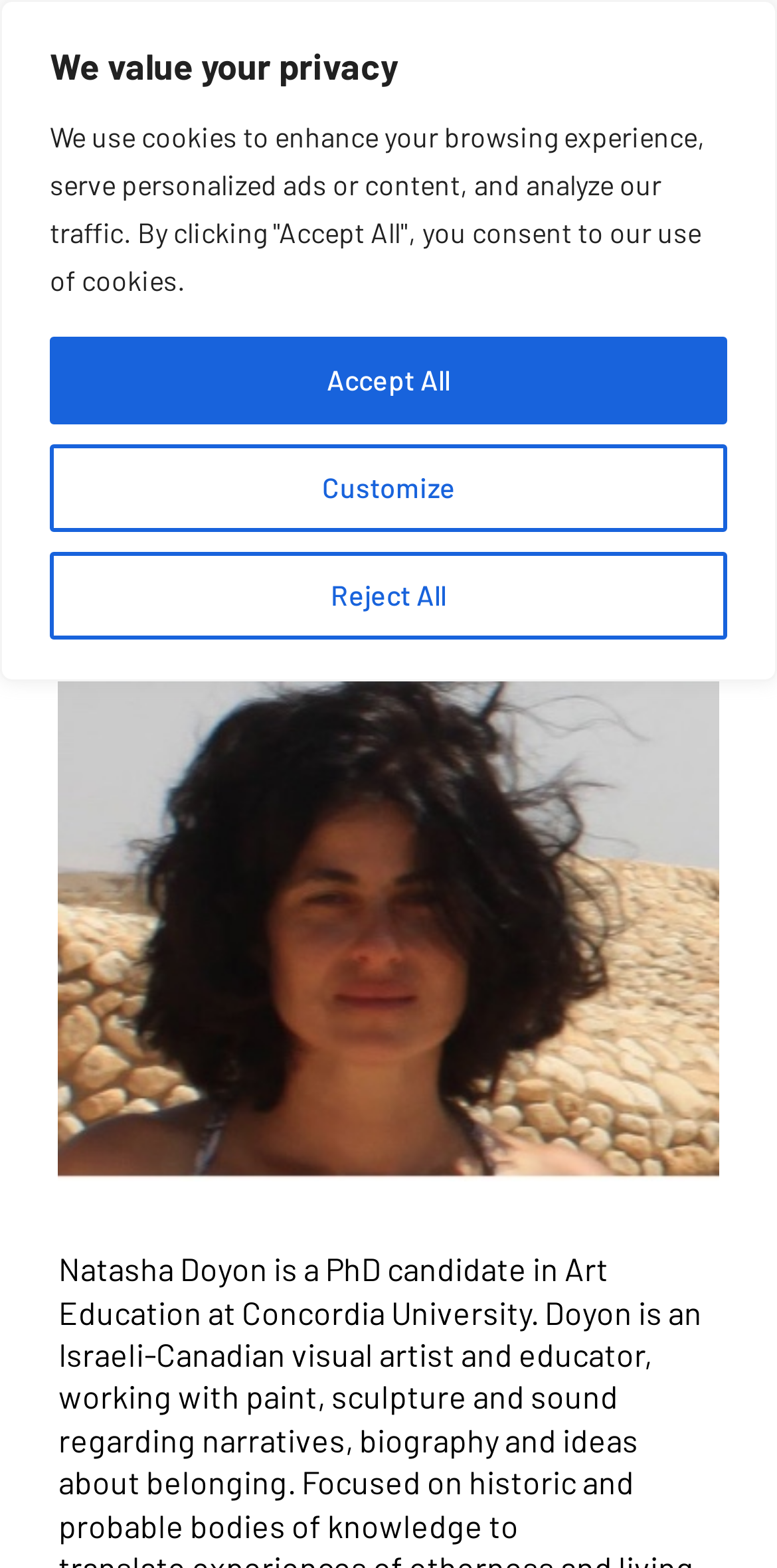For the element described, predict the bounding box coordinates as (top-left x, top-left y, bottom-right x, bottom-right y). All values should be between 0 and 1. Element description: Customize

[0.064, 0.283, 0.936, 0.339]